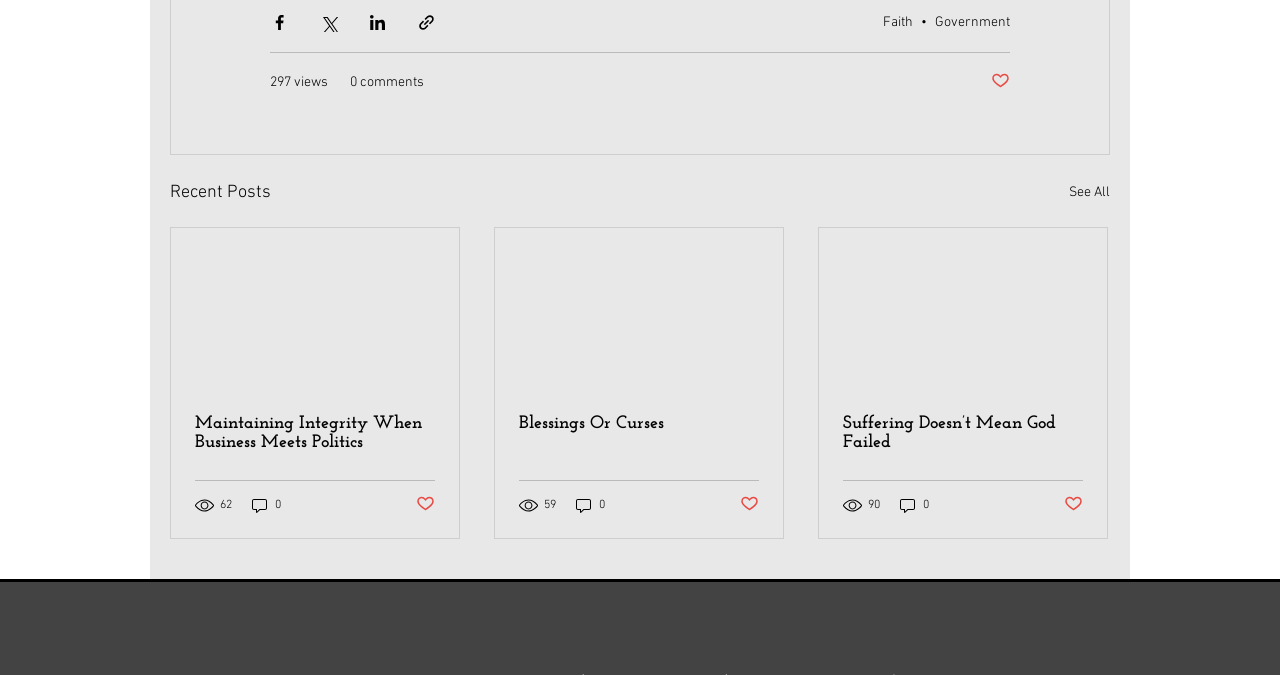Answer the question using only one word or a concise phrase: What is the section at the bottom of the page?

Social Bar